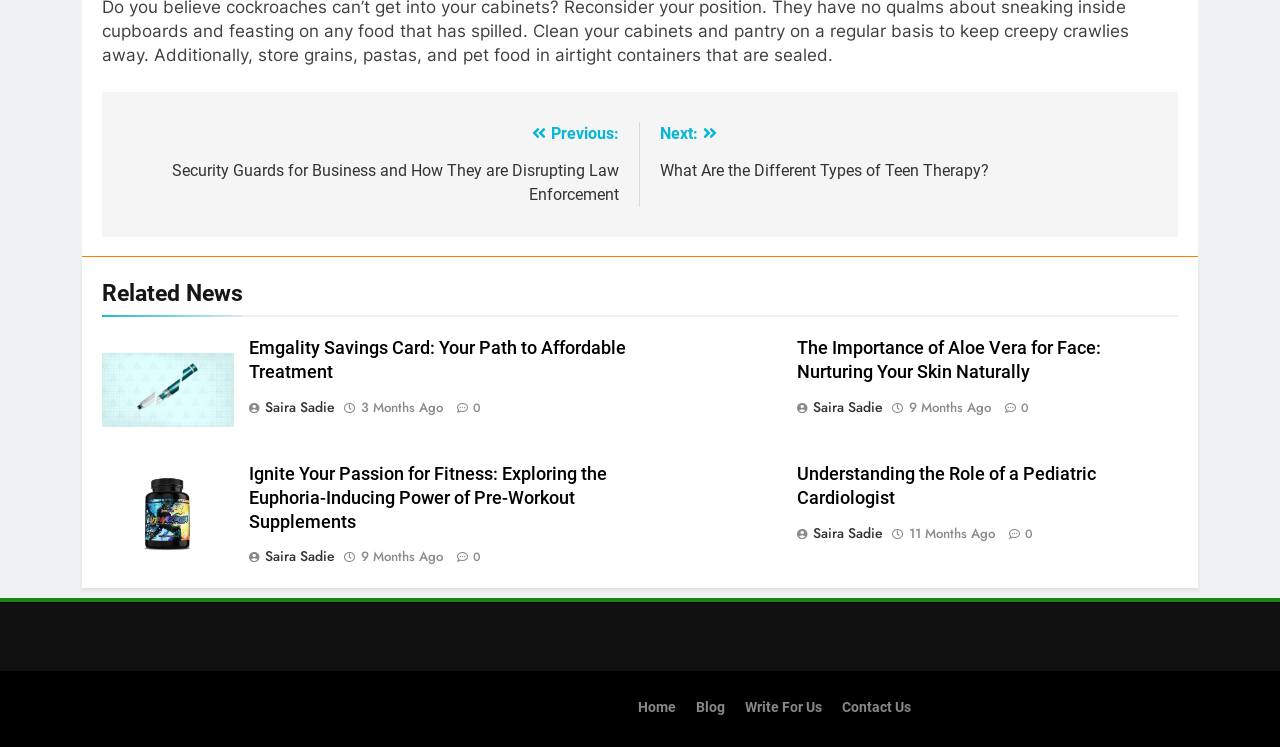What is the topic of the first article?
Please provide a detailed and thorough answer to the question.

The first article is located in the 'Related News' section, and it contains an image, a heading, and links. The heading of the article is 'Emgality Savings Card: Your Path to Affordable Treatment', indicating that the topic of the article is about Emgality Savings Card and its relation to affordable treatment.